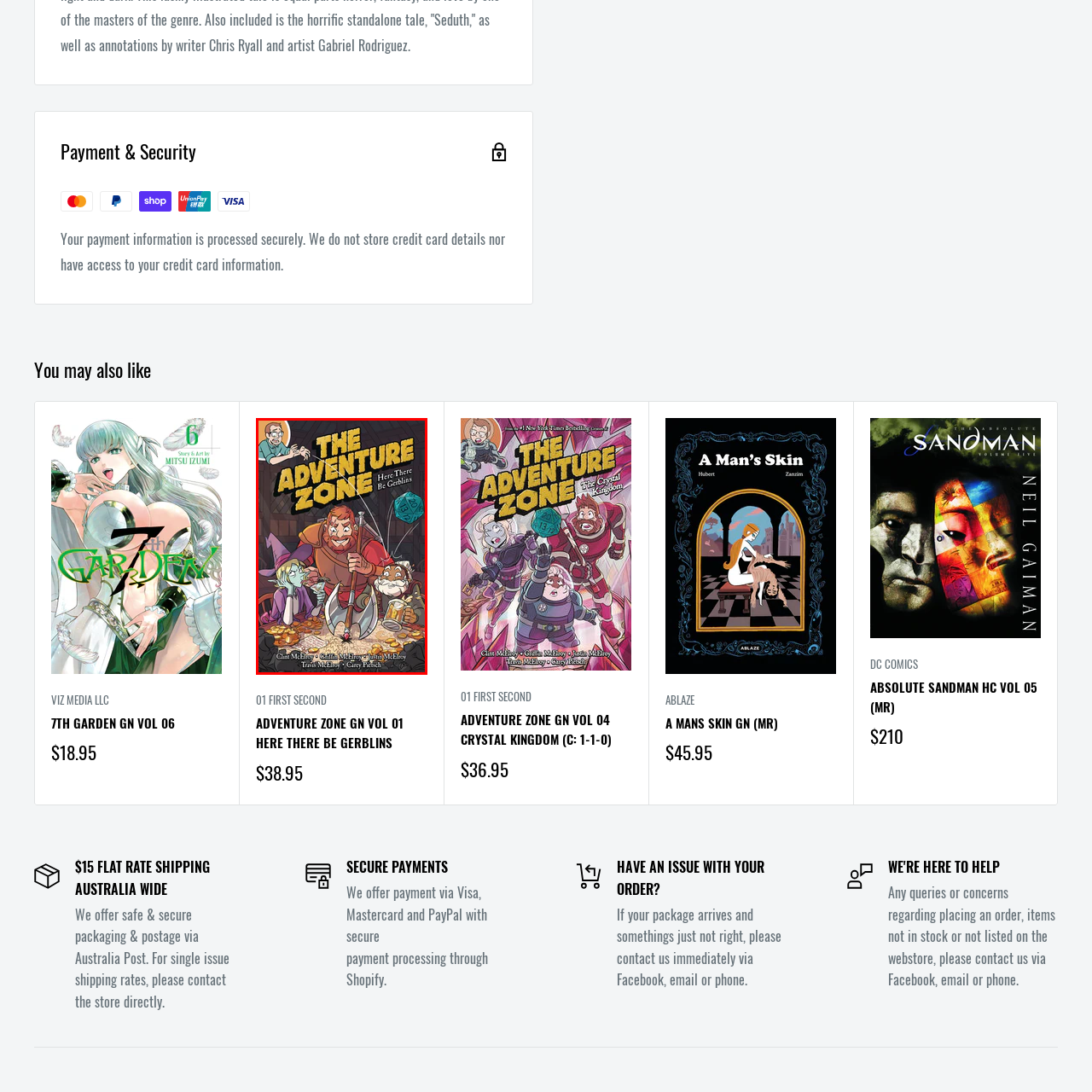Examine the area within the red bounding box and answer the following question using a single word or phrase:
What is the jovial character holding?

a dice